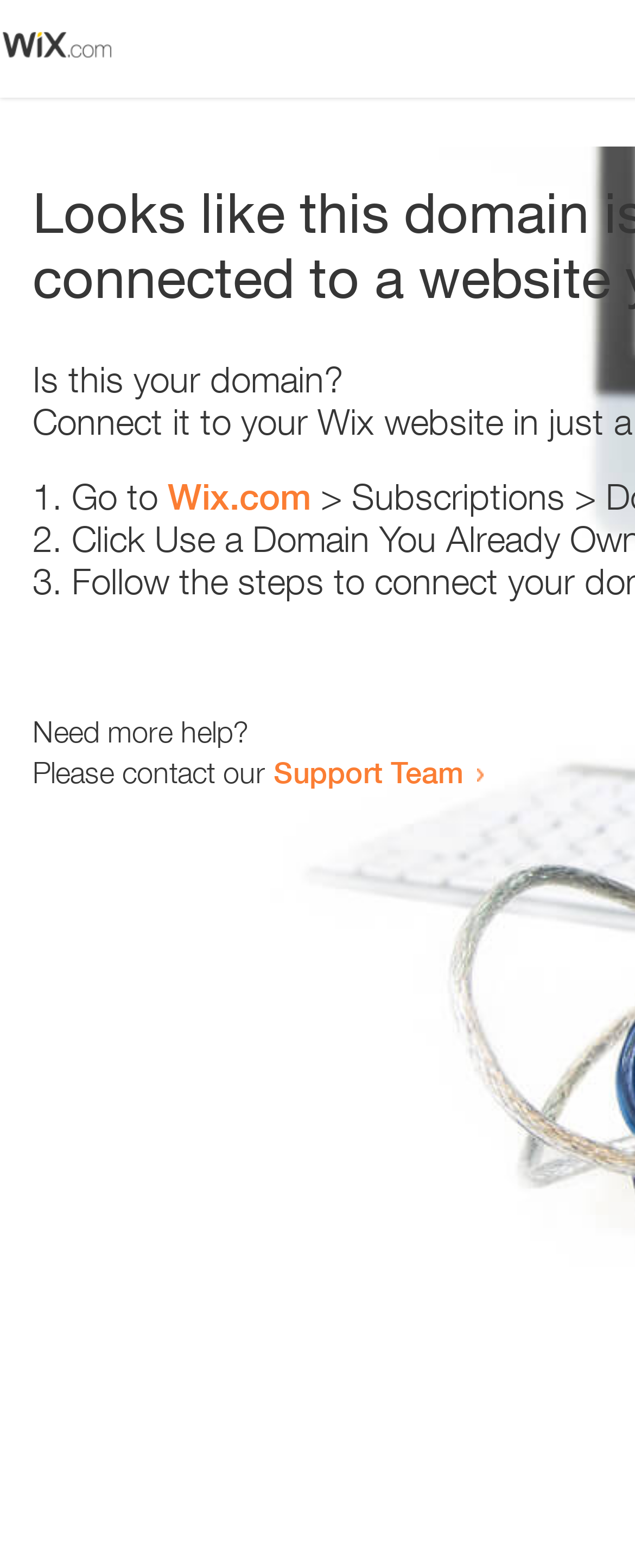What is the purpose of the webpage?
Based on the visual information, provide a detailed and comprehensive answer.

The webpage appears to be an error page, and the text 'Is this your domain?' suggests that the purpose of the webpage is to handle domain-related errors.